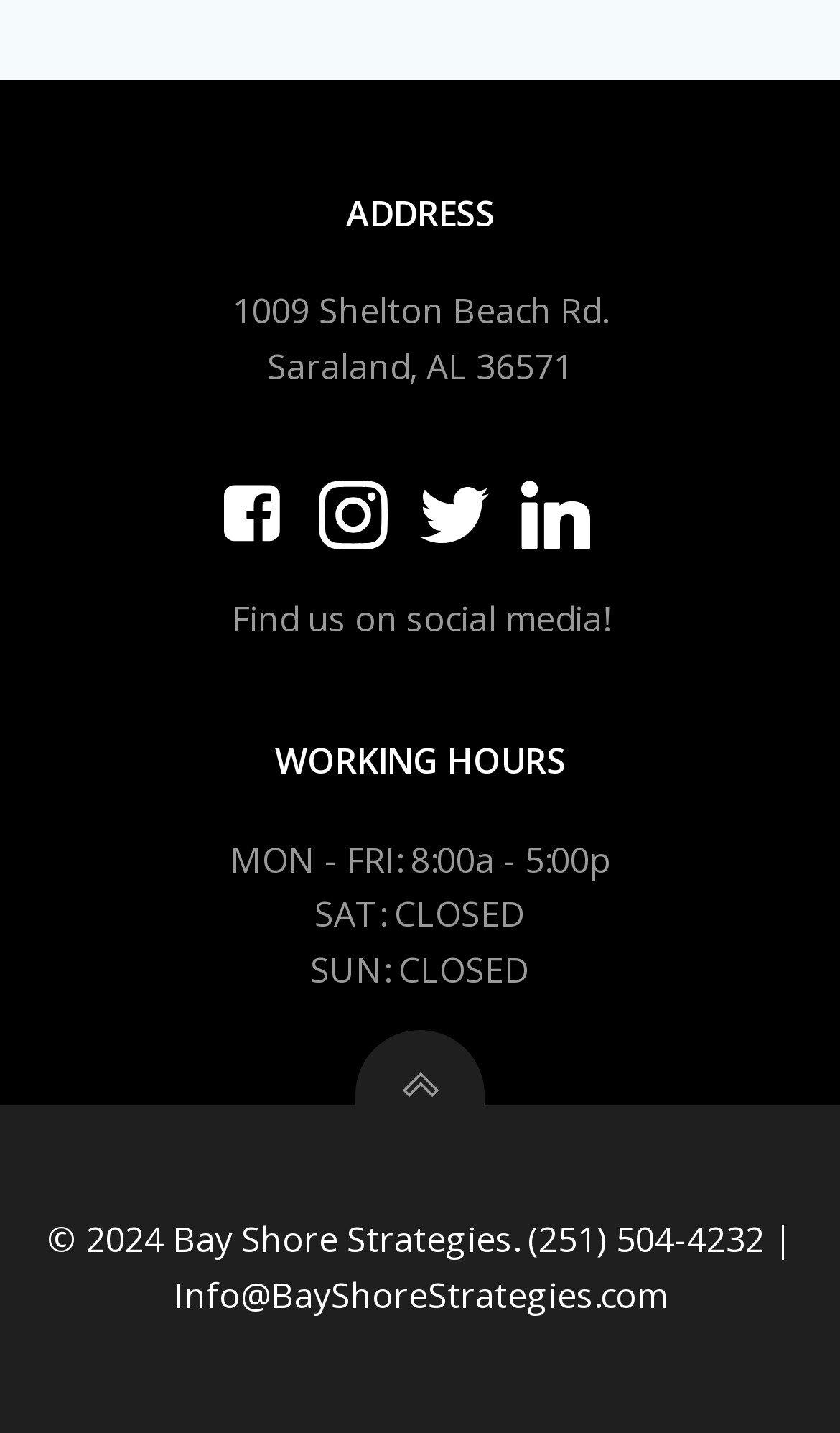What is the email address of Bay Shore Strategies?
Provide a thorough and detailed answer to the question.

The email address can be found at the bottom of the webpage, where it is written in a link element as 'Info@BayShoreStrategies.com'.